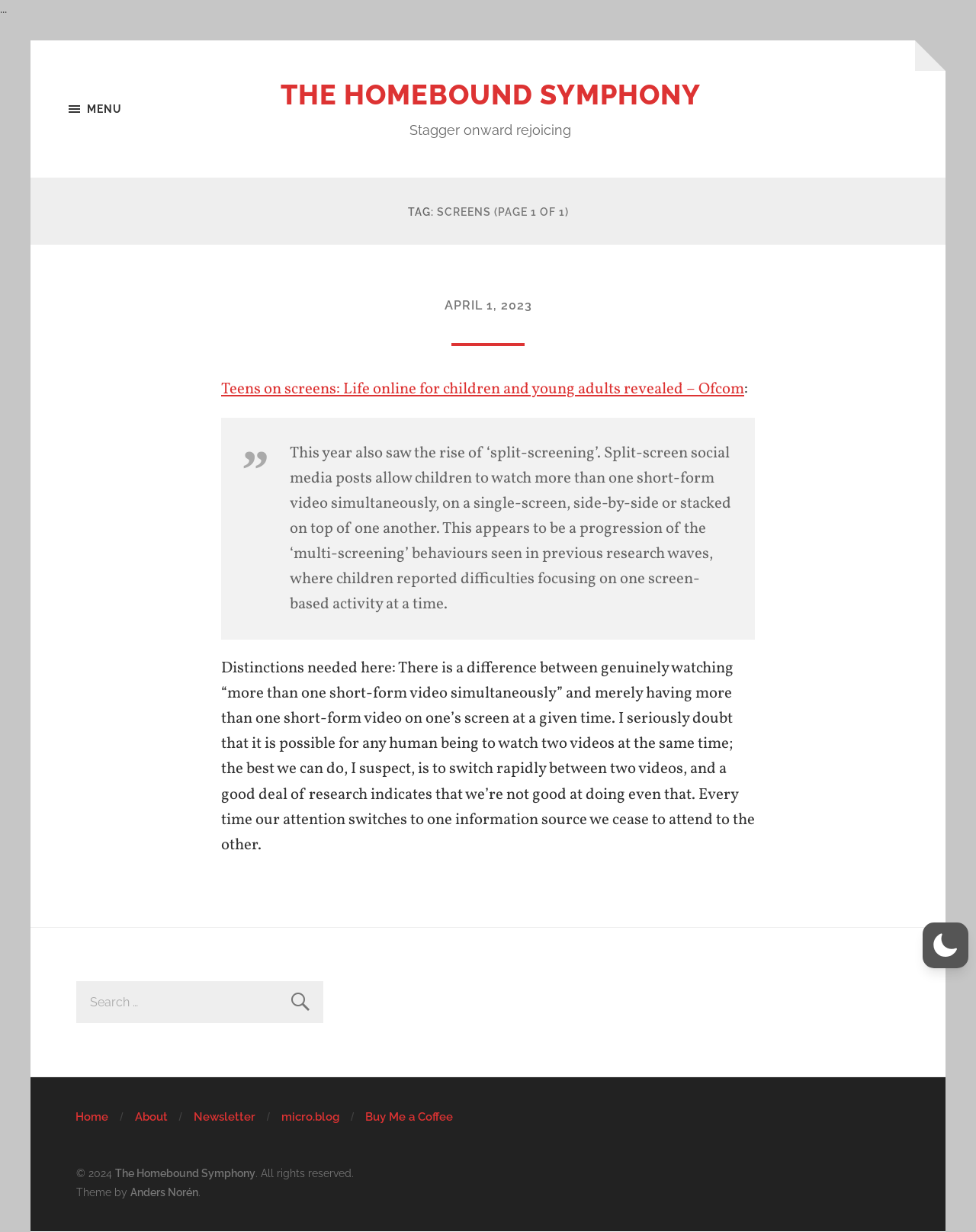What is the purpose of the search box?
Using the image as a reference, answer the question in detail.

The search box is located at the bottom of the webpage, and it has a label 'SEARCH FOR:' and a button 'Search'. This suggests that the purpose of the search box is to allow users to search for specific content within the website.